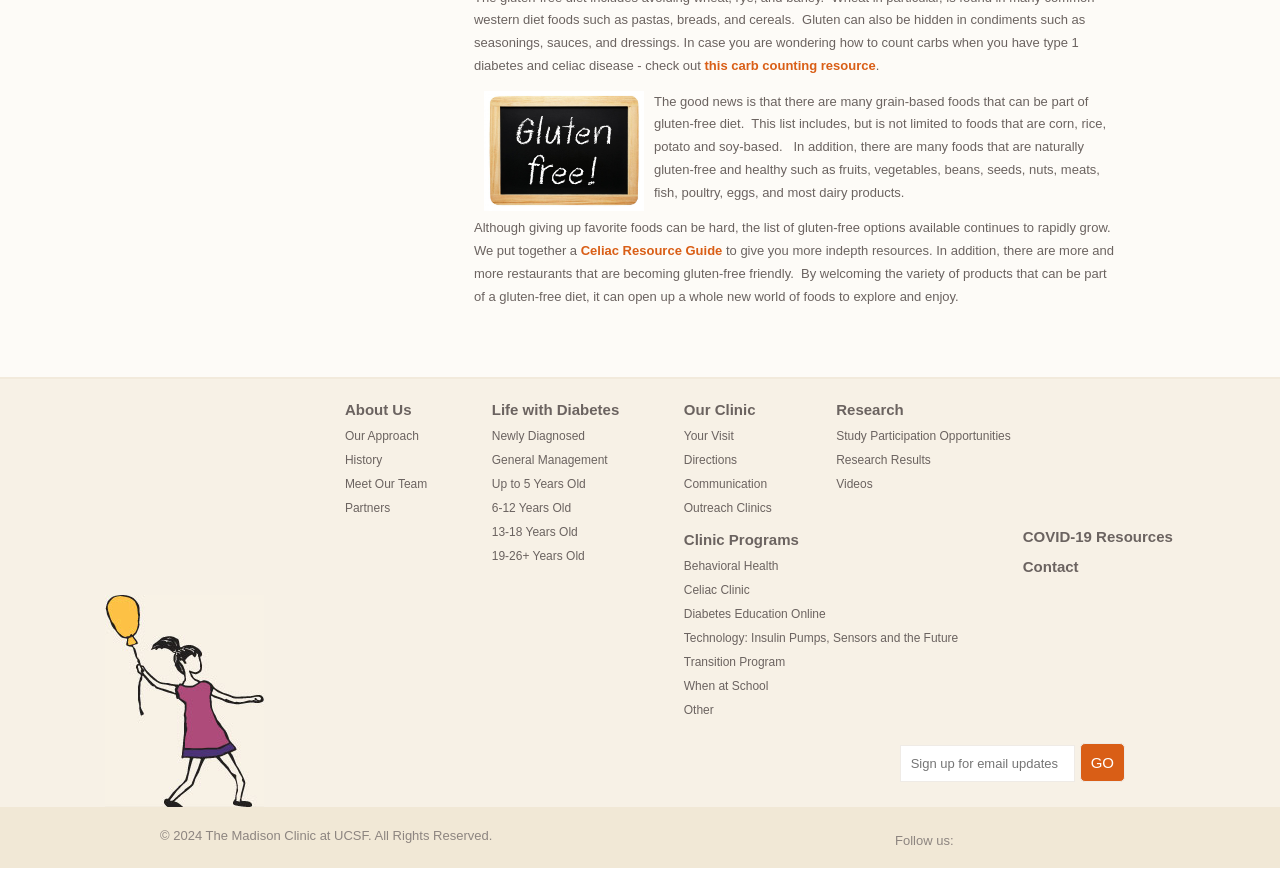Locate the bounding box coordinates of the area to click to fulfill this instruction: "Click on the 'Youtube' link". The bounding box should be presented as four float numbers between 0 and 1, in the order [left, top, right, bottom].

[0.853, 0.949, 0.875, 0.979]